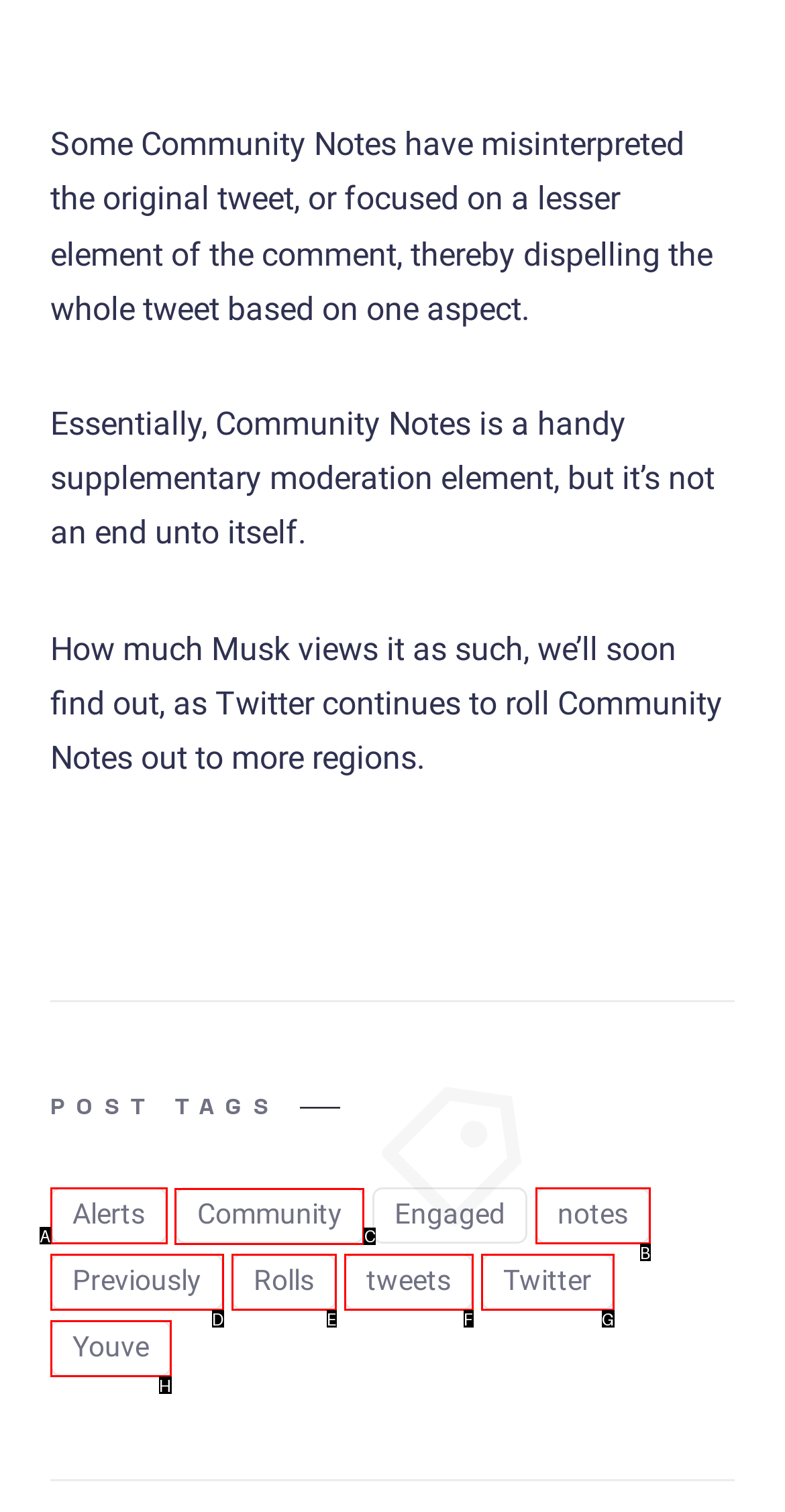What option should I click on to execute the task: View Community? Give the letter from the available choices.

C